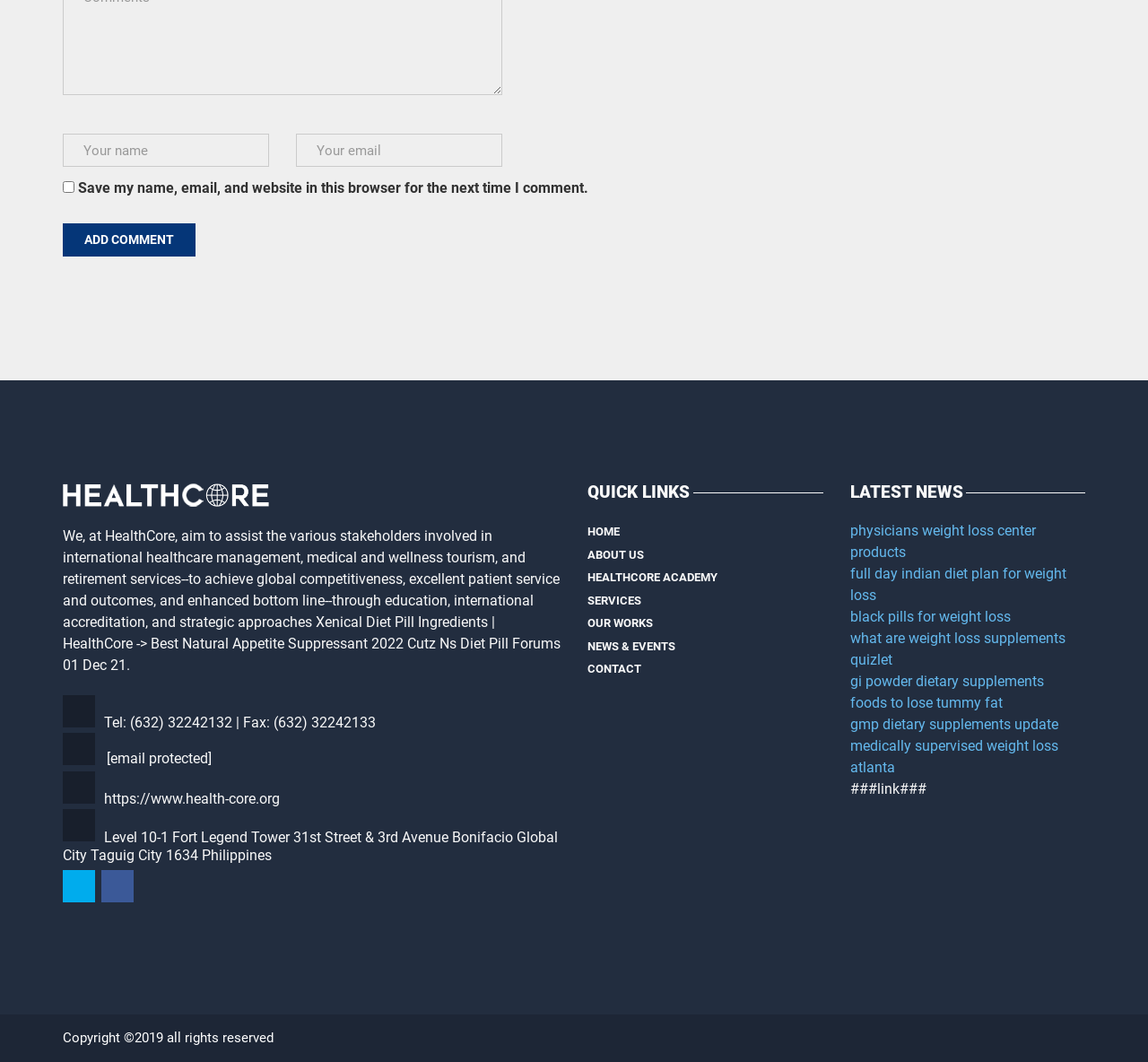What is the purpose of HealthCore?
Could you answer the question in a detailed manner, providing as much information as possible?

Based on the StaticText element with the content 'We, at HealthCore, aim to assist the various stakeholders involved in international healthcare management, medical and wellness tourism, and retirement services--to achieve global competitiveness, excellent patient service and outcomes, and enhanced bottom line--through education, international accreditation, and strategic approaches', it can be inferred that the purpose of HealthCore is to assist stakeholders in healthcare management.